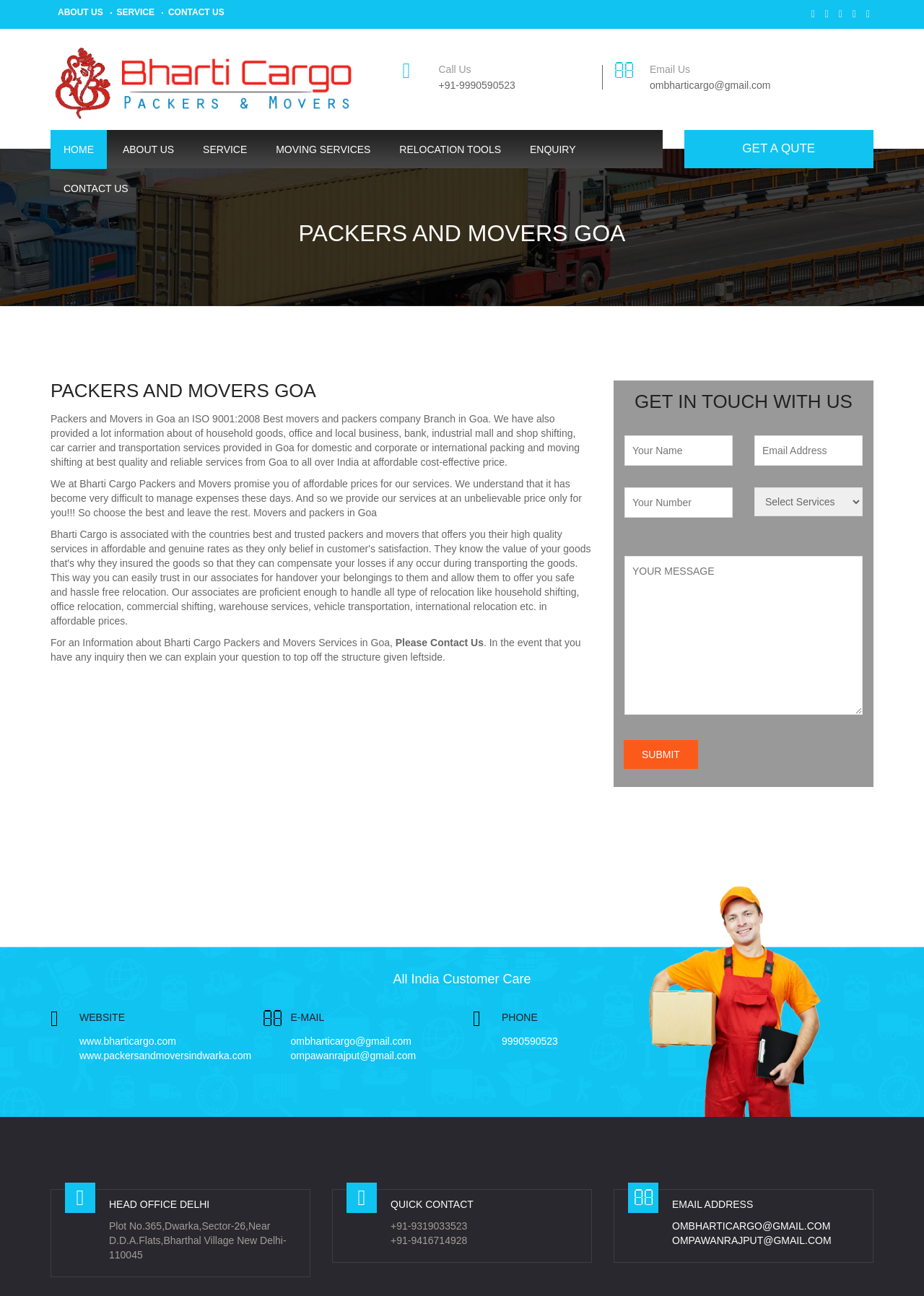Please examine the image and answer the question with a detailed explanation:
What is the address of the head office of Bharti Cargo Packers and Movers?

I found the address by looking at the bottom of the webpage, where it is written as 'HEAD OFFICE DELHI' followed by the address.